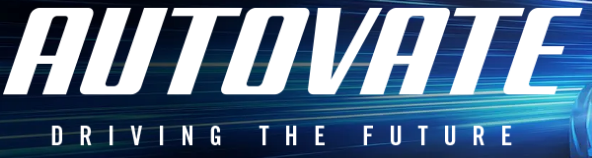Elaborate on the contents of the image in a comprehensive manner.

The image showcases the bold and dynamic branding of "AUTOVATE," complemented by the tagline "DRIVING THE FUTURE." This visually striking design is set against a backdrop that conveys motion and innovation, suggesting the leading-edge themes of the automotive industry conference. The typography is modern and assertive, reflecting the transformative nature of the automotive sector, particularly focusing on advancements such as digital solutions and changing consumer behaviors. This imagery aligns perfectly with the event's emphasis on innovation and strategic growth within the automotive landscape.